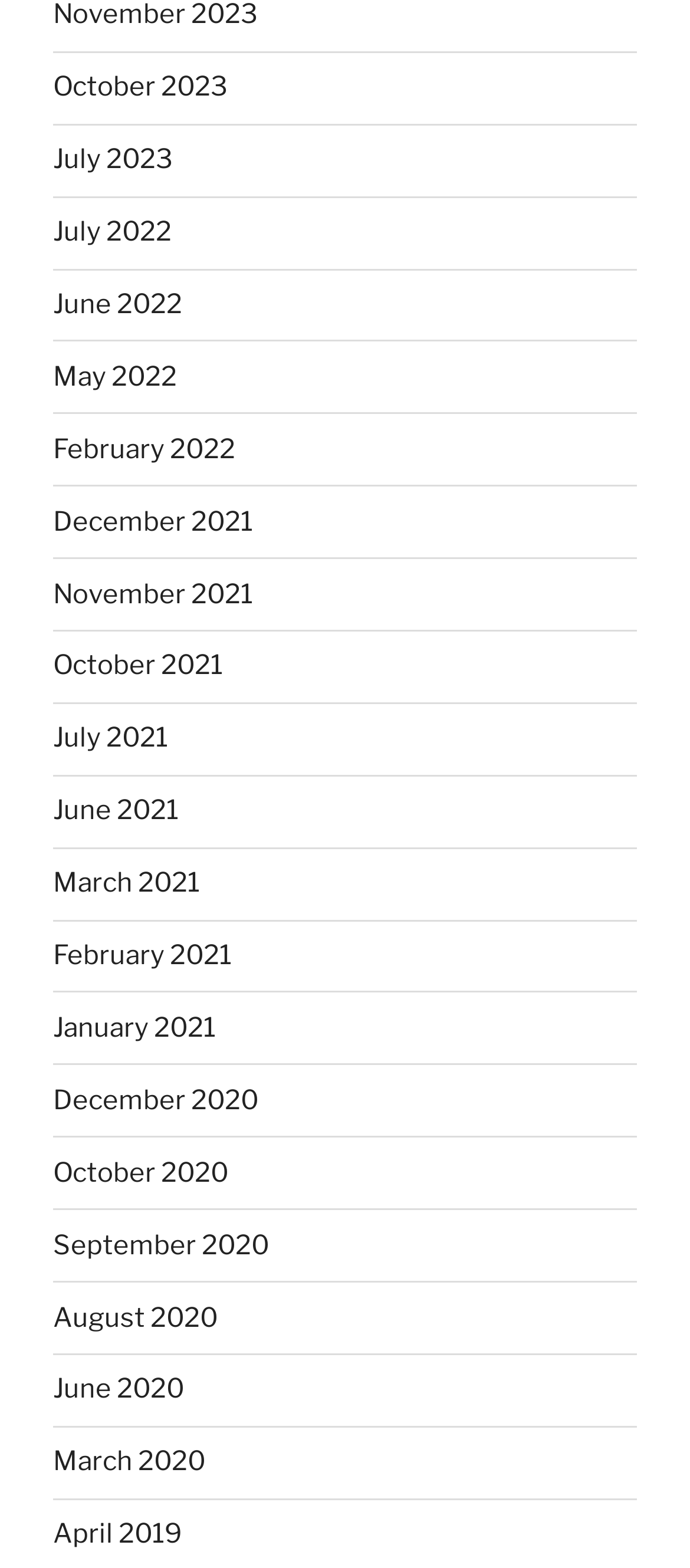Review the image closely and give a comprehensive answer to the question: What is the earliest year listed on the webpage?

By analyzing the links on the webpage, I found that the earliest year listed is 2019, specifically the month of April.